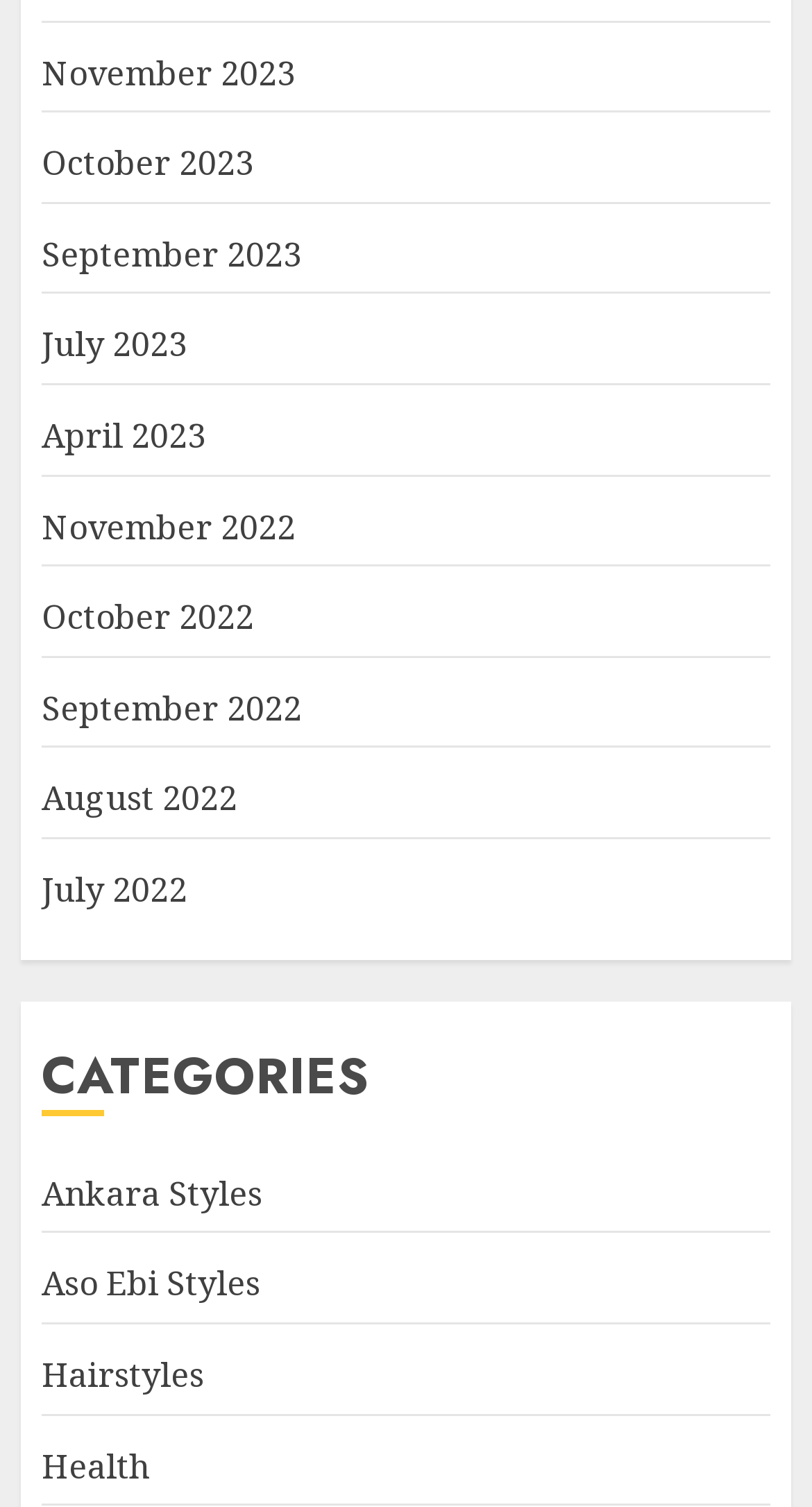What are the categories listed on the webpage?
From the image, provide a succinct answer in one word or a short phrase.

Ankara Styles, Aso Ebi Styles, Hairstyles, Health